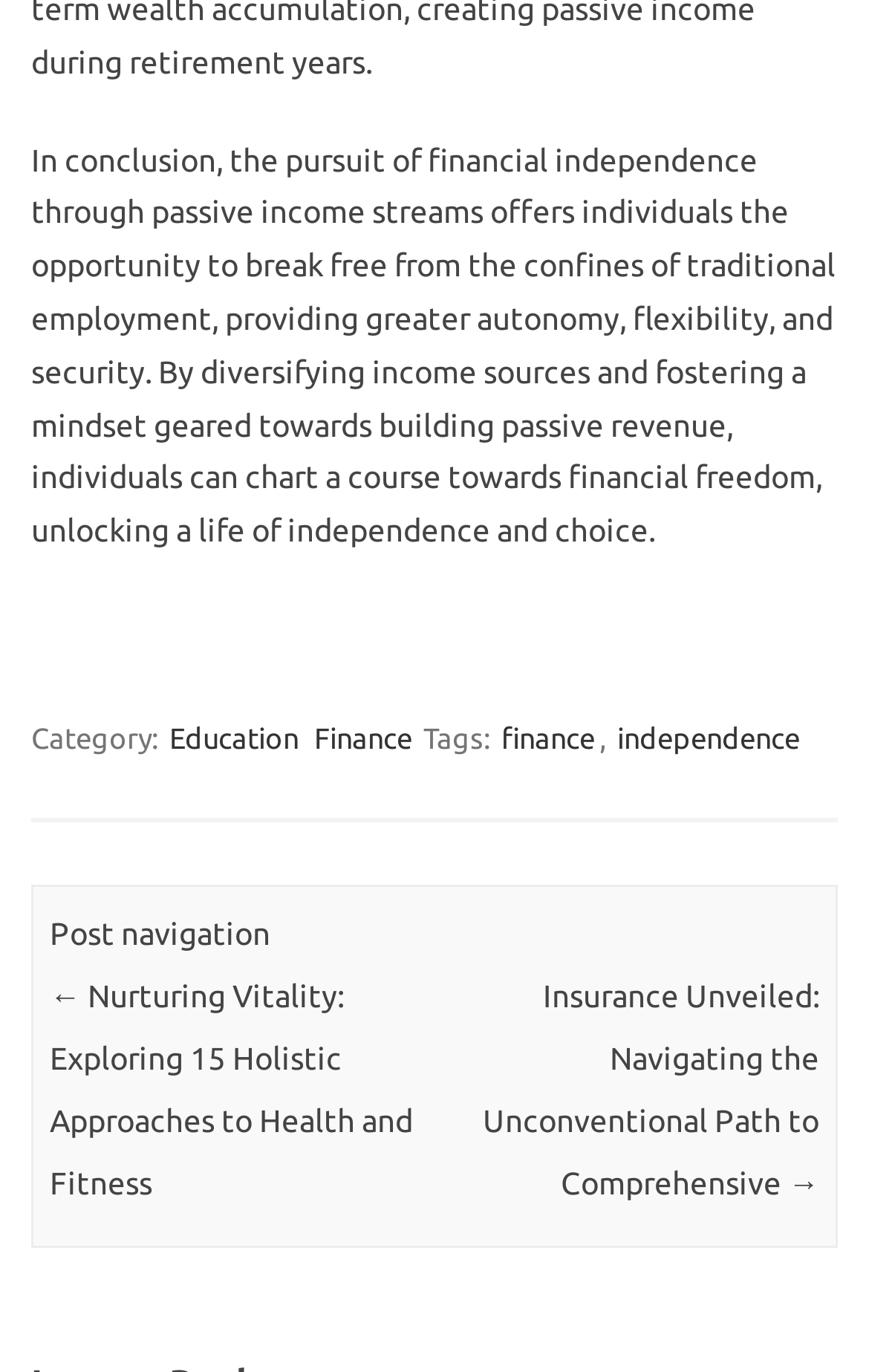What is the title of the previous article?
Could you give a comprehensive explanation in response to this question?

The title of the previous article can be determined by looking at the post navigation section of the webpage, where it provides a link to the previous article with the given title.